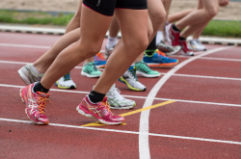Break down the image and describe every detail you can observe.

The image captures a dynamic moment on a running track, showcasing the legs of several athletes in motion, emphasizing speed and athleticism. Each runner is wearing distinct footwear, highlighting a variety of colorful running shoes, including a pair with striking pink and white designs at the forefront. The runners are positioned in a staggered formation, suggesting competitive spirit, as they push off from the starting blocks. The vibrant red of the track contrasts with the green grass visible in the background, creating a lively atmosphere that embodies the energy of a race. This image is likely part of a content section discussing athletic training or events, inviting viewers to engage with the theme of competition and personal achievement in sports.